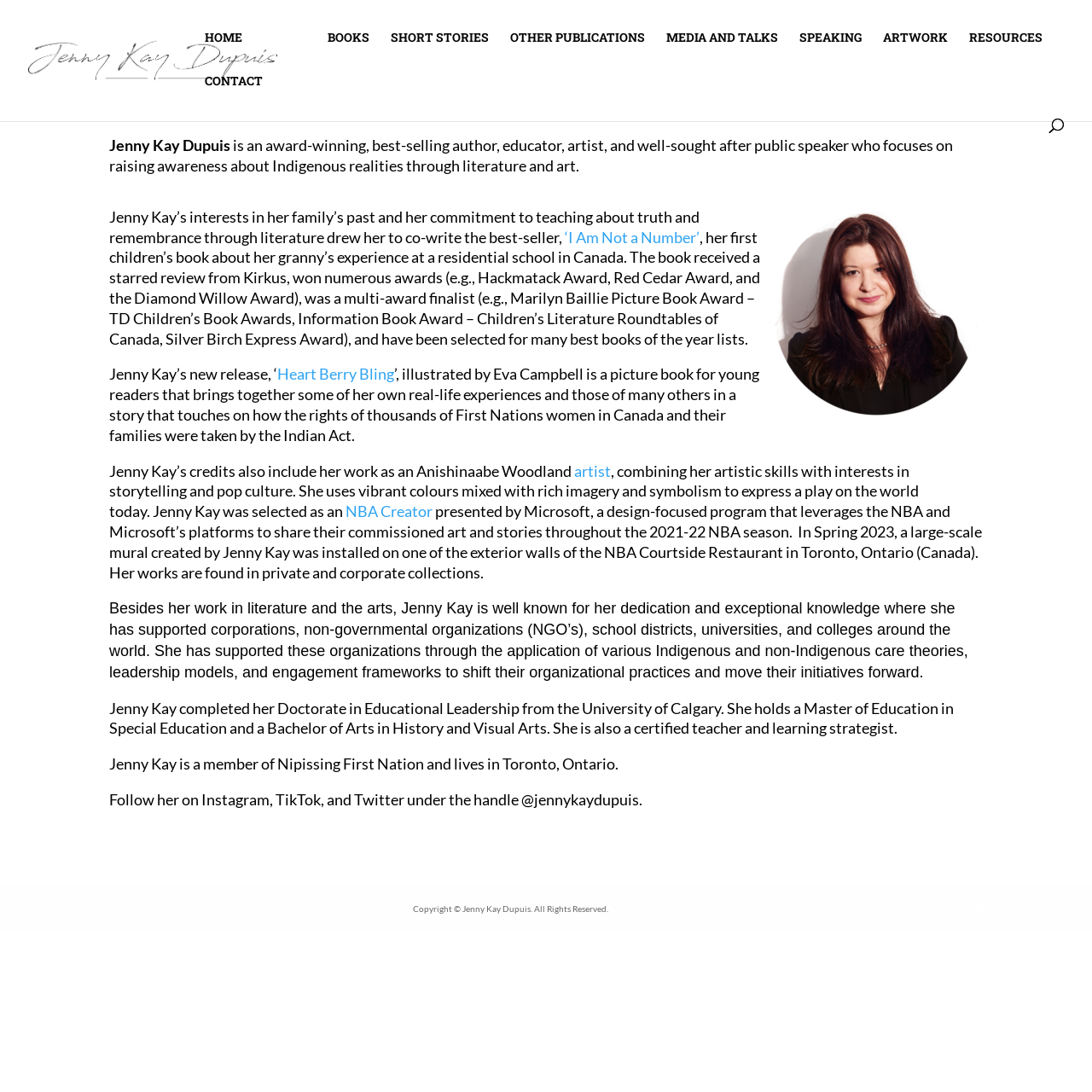Specify the bounding box coordinates of the area that needs to be clicked to achieve the following instruction: "Click the 'IT Services' link".

None